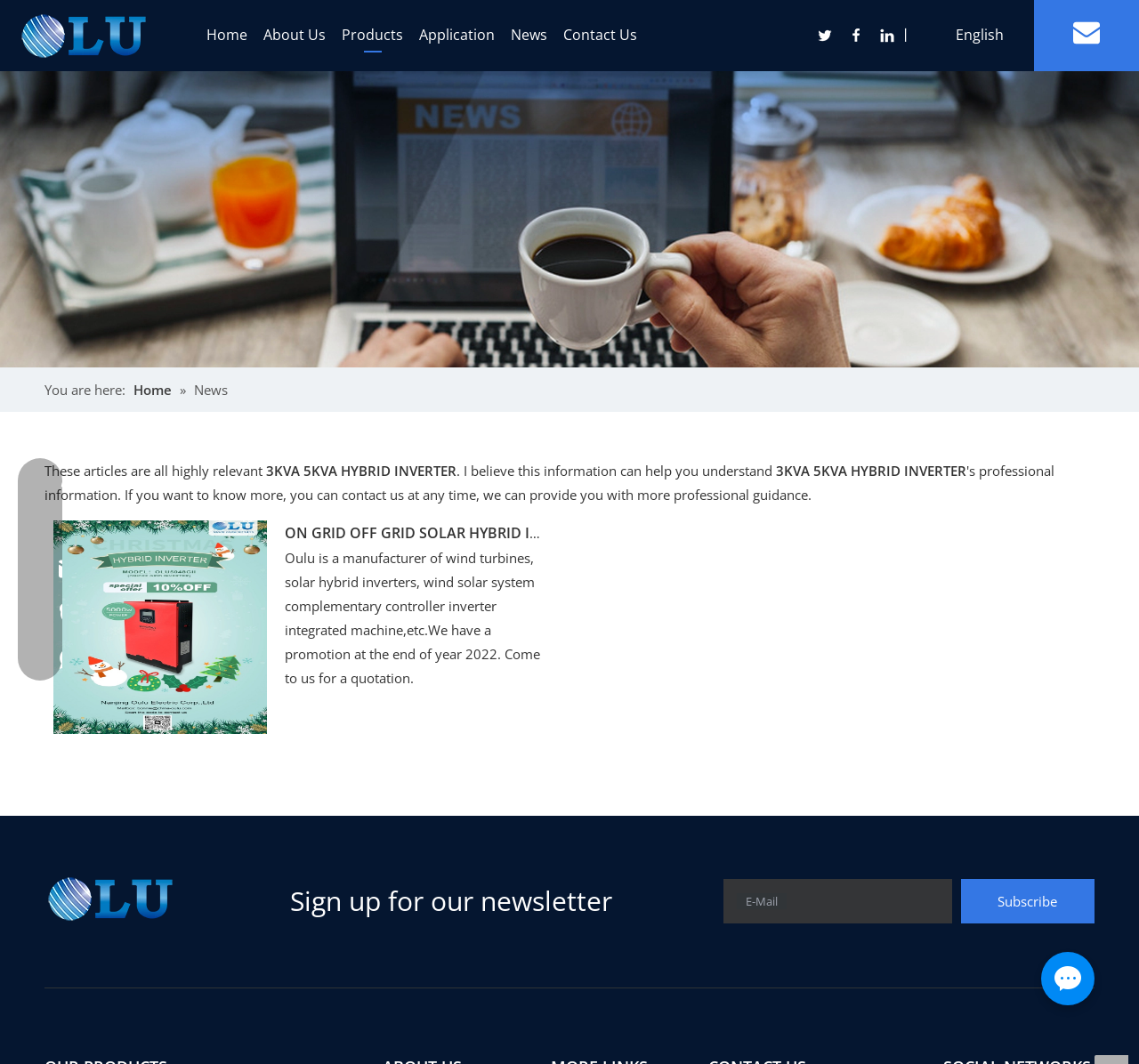Explain the features and main sections of the webpage comprehensively.

This webpage is about 3KVA 5KVA HYBRID INVERTER news, trade shows, and technical articles related to manufacturers and products. At the top left corner, there is a logo image "LOGOfuben". Below the logo, there are several links to different sections of the website, including "Home", "About Us", "Products", and "Application". 

To the right of these links, there are more links to specific product categories, such as "Charge Controller", "Inverters", "Off Grid Solar Power System", and "Wind Turbine Generator". These links are arranged in two columns.

Below these links, there is a large image that spans the entire width of the page, with a title "news" at the top. 

Underneath the image, there is a breadcrumb navigation bar with links to "Home" and "News". 

The main content of the page is a collection of news articles related to 3KVA 5KVA HYBRID INVERTER. The articles are summarized, with titles and short descriptions. There are also images accompanying some of the articles.

At the bottom of the page, there is a section to sign up for a newsletter, with a text box to enter an email address and a "Subscribe" button. There are also some contact information, including phone numbers and email addresses, arranged in a column on the left side of the page.